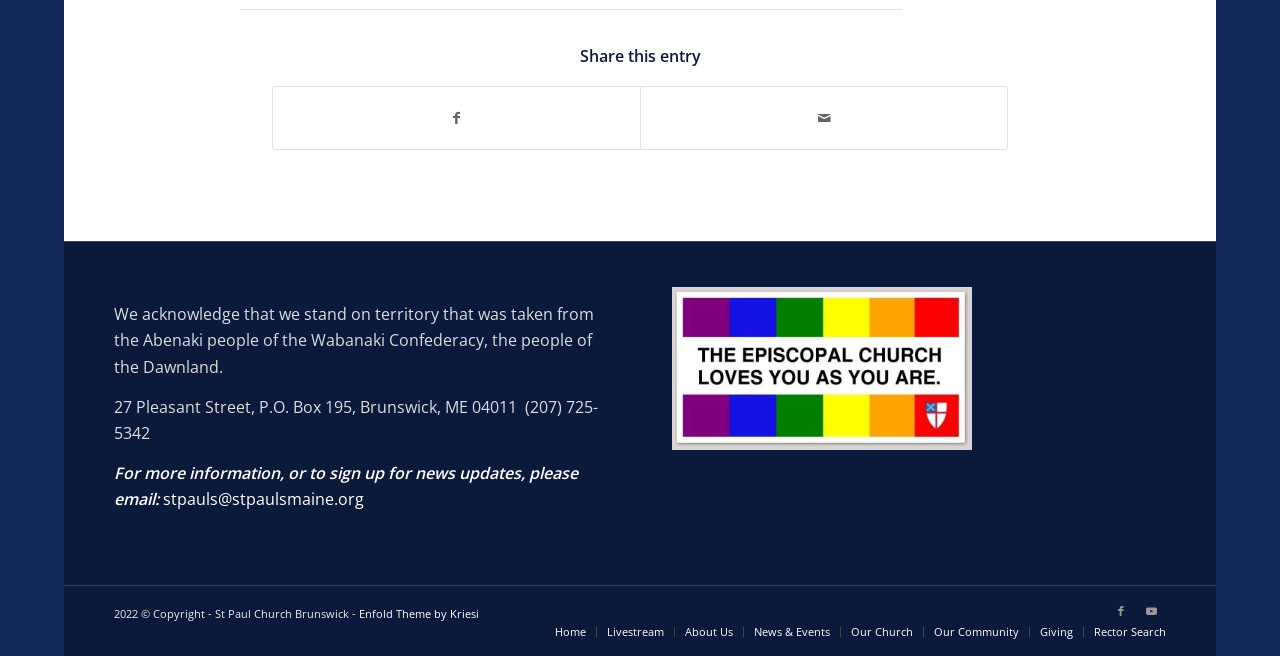Answer the question below using just one word or a short phrase: 
What is the address of St Paul Church?

27 Pleasant Street, P.O. Box 195, Brunswick, ME 04011